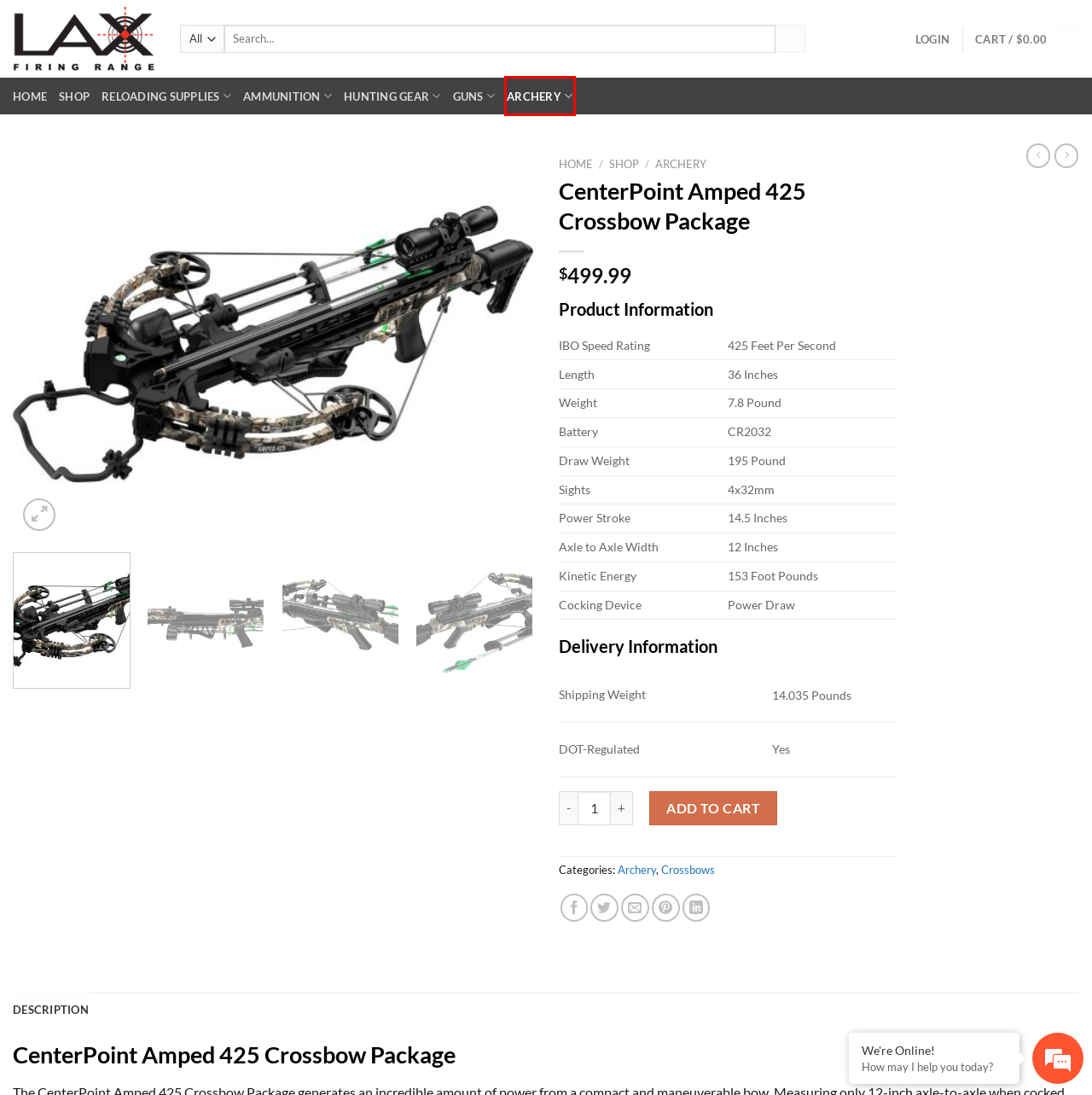You are provided with a screenshot of a webpage that includes a red rectangle bounding box. Please choose the most appropriate webpage description that matches the new webpage after clicking the element within the red bounding box. Here are the candidates:
A. Buy Firearms & Guns For Sale Online
B. Shop Shooting, Hunting, & Outdoor Products
C. Lax Ranges And Pistol
D. My account - Lax Ranges And Pistol
E. Ammo For Sale
F. Archery Near Me
G. Cart - Lax Ranges And Pistol
H. Reloading Supplies

F